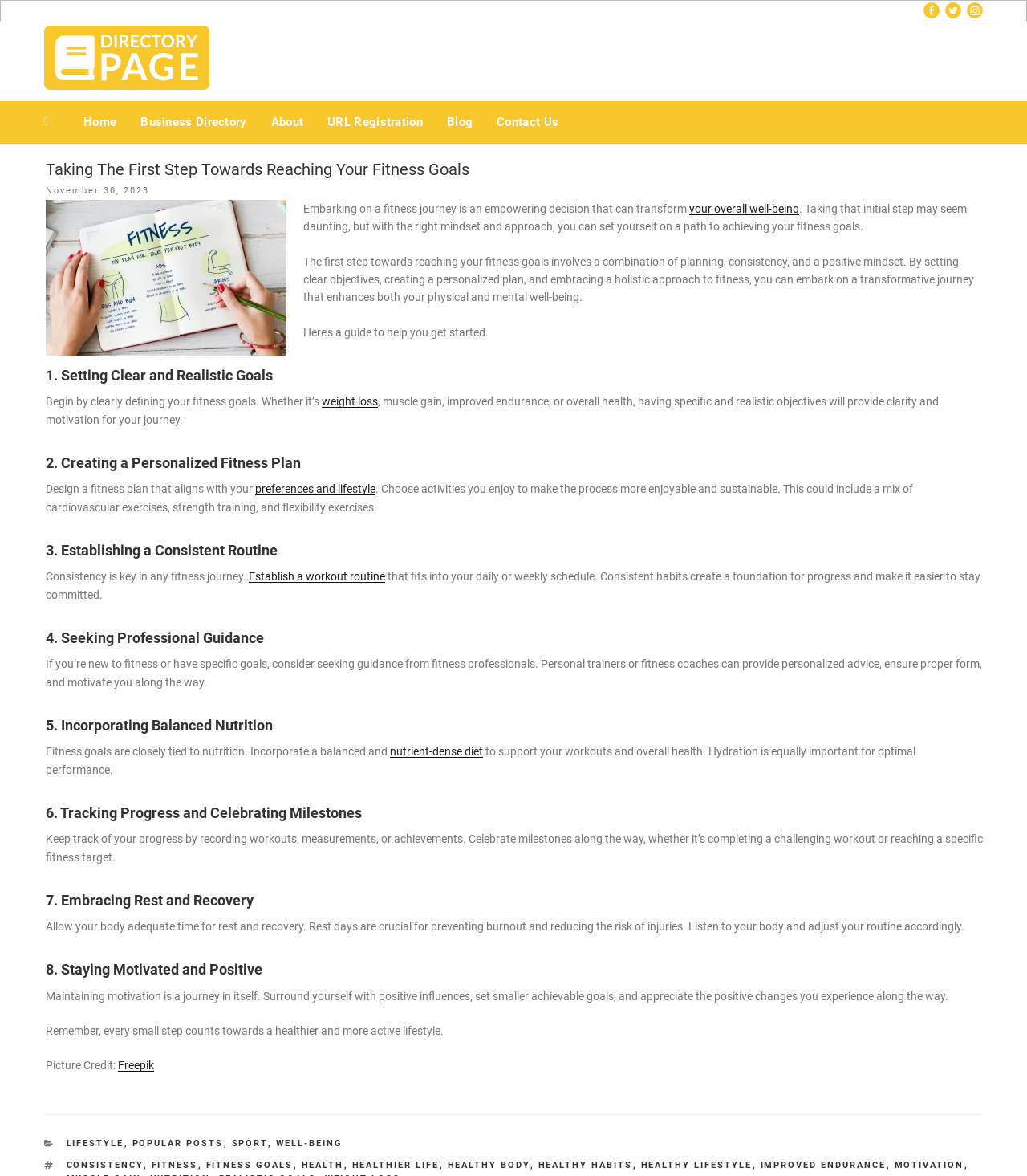Explain in detail what you observe on this webpage.

This webpage is focused on fitness and wellness, with a main heading "Taking The First Step Towards Reaching Your Fitness Goals" at the top. Below the heading, there is a brief introduction to the importance of embarking on a fitness journey, followed by a guide to help readers get started.

The guide is divided into eight sections, each with a heading and a brief description. The sections cover topics such as setting clear and realistic goals, creating a personalized fitness plan, establishing a consistent routine, seeking professional guidance, incorporating balanced nutrition, tracking progress and celebrating milestones, embracing rest and recovery, and staying motivated and positive.

Throughout the guide, there are links to related topics, such as weight loss, muscle gain, and improved endurance. There are also links to categories, such as lifestyle, popular posts, sport, and well-being, as well as tags, including consistency, fitness, fitness goals, health, and healthy habits.

At the top of the page, there is a navigation menu with links to the directory page, home, business directory, about, URL registration, blog, and contact us. There is also a social media menu at the bottom of the page with links to Facebook, Twitter, and Instagram.

The page includes several images, including a main image at the top and smaller images throughout the guide. There is also a picture credit at the bottom of the page, acknowledging the source of the images as Freepik.